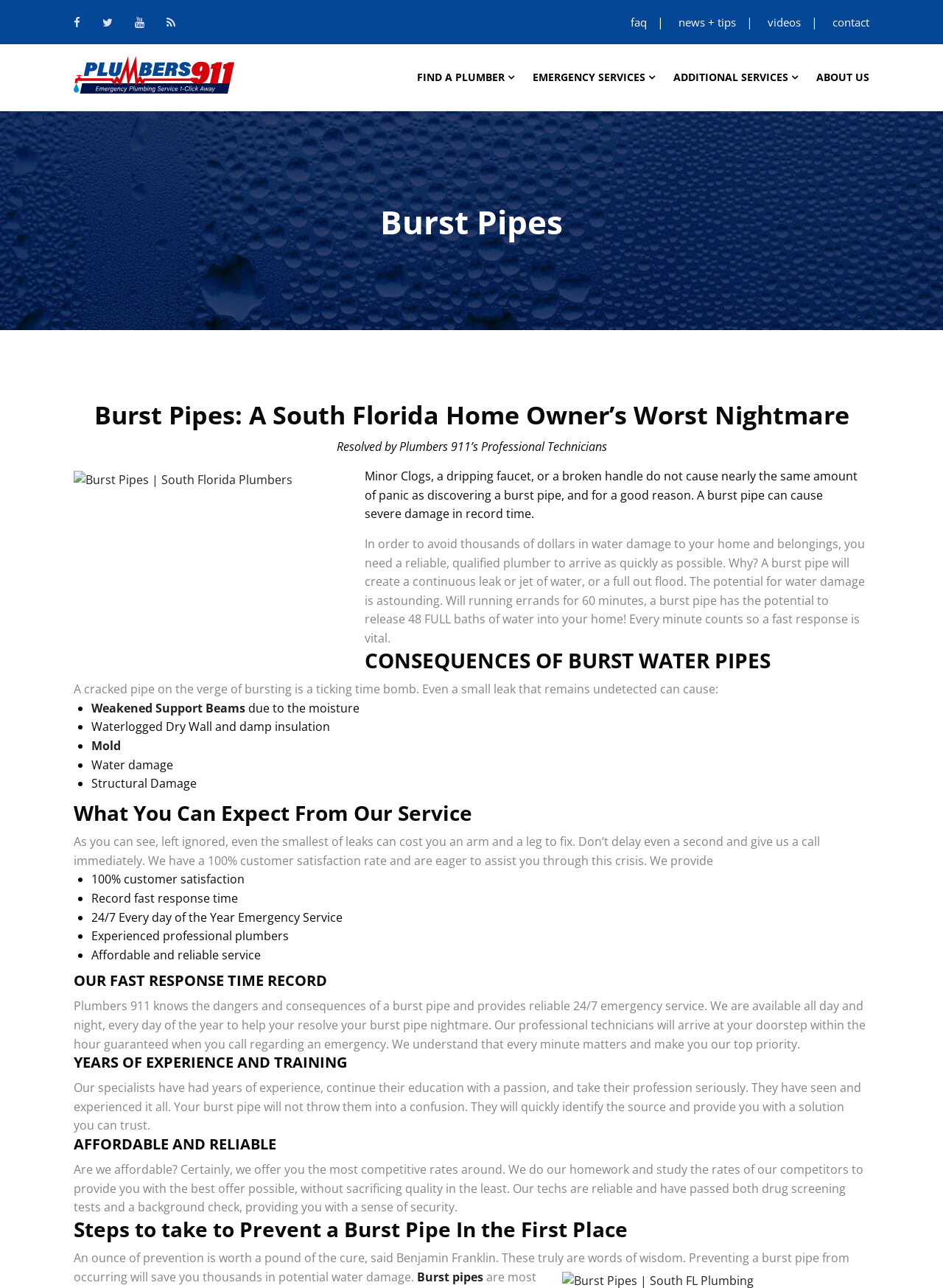Predict the bounding box of the UI element based on the description: "title="Youtube"". The coordinates should be four float numbers between 0 and 1, formatted as [left, top, right, bottom].

[0.131, 0.011, 0.165, 0.023]